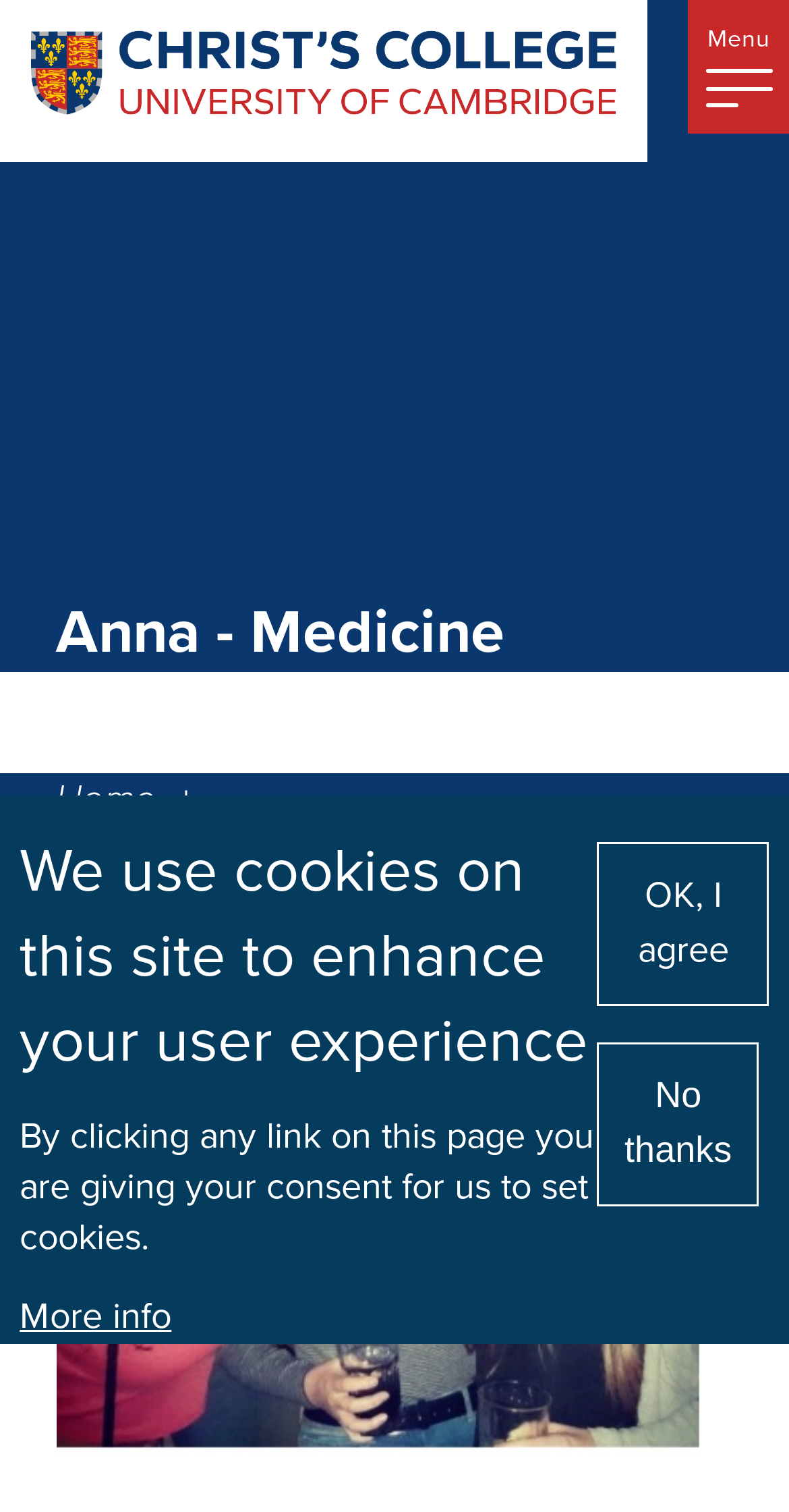Identify the bounding box for the described UI element. Provide the coordinates in (top-left x, top-left y, bottom-right x, bottom-right y) format with values ranging from 0 to 1: parent_node: Menu title="Home"

[0.0, 0.0, 0.821, 0.108]